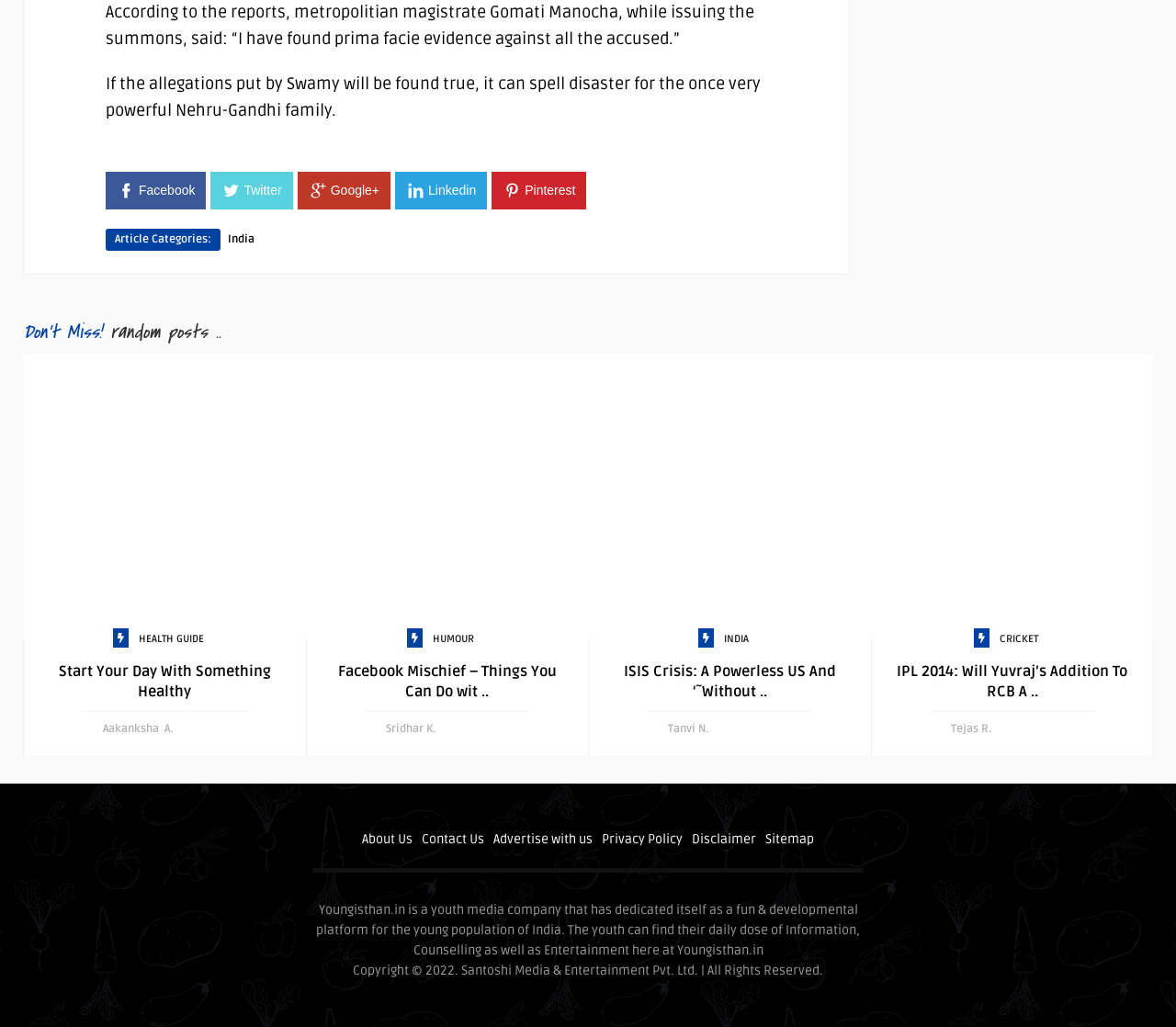Find the bounding box coordinates of the area to click in order to follow the instruction: "Click on Facebook".

[0.09, 0.168, 0.175, 0.204]